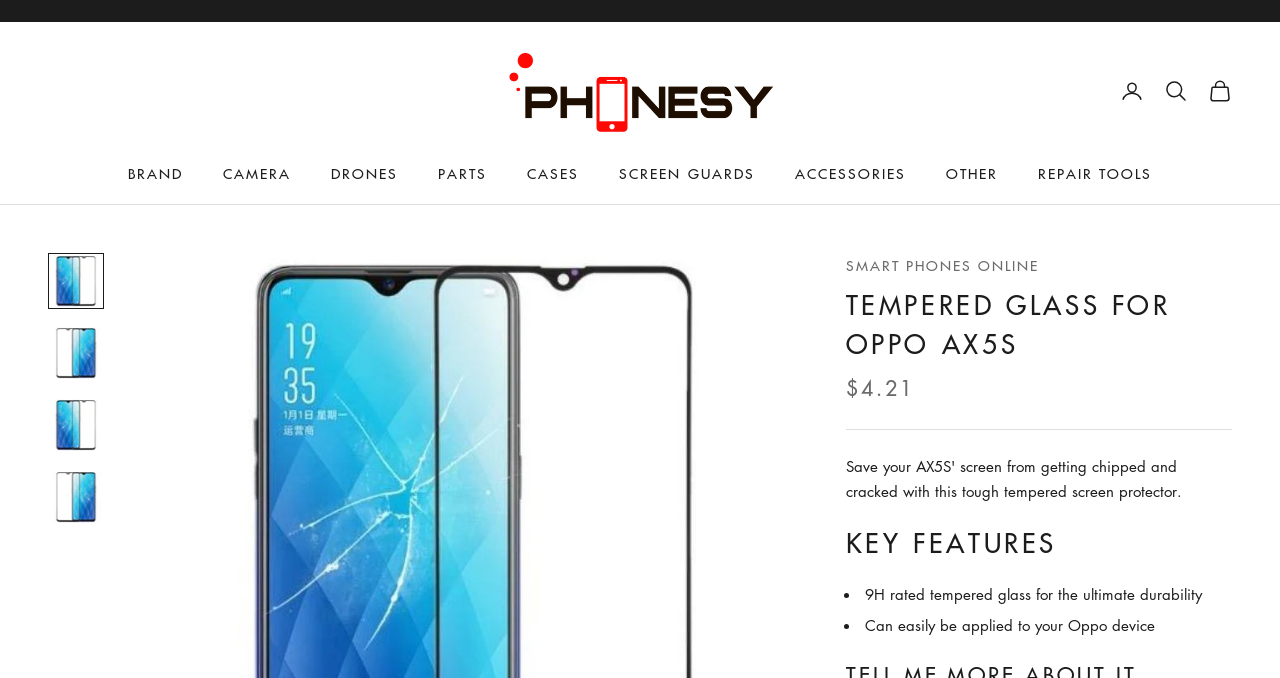Use the information in the screenshot to answer the question comprehensively: What is the brand of the phone for which the tempered glass is designed?

I inferred this answer by looking at the title of the webpage, 'Tempered Glass for Oppo AX5s', which suggests that the tempered glass is designed for Oppo AX5s phones.